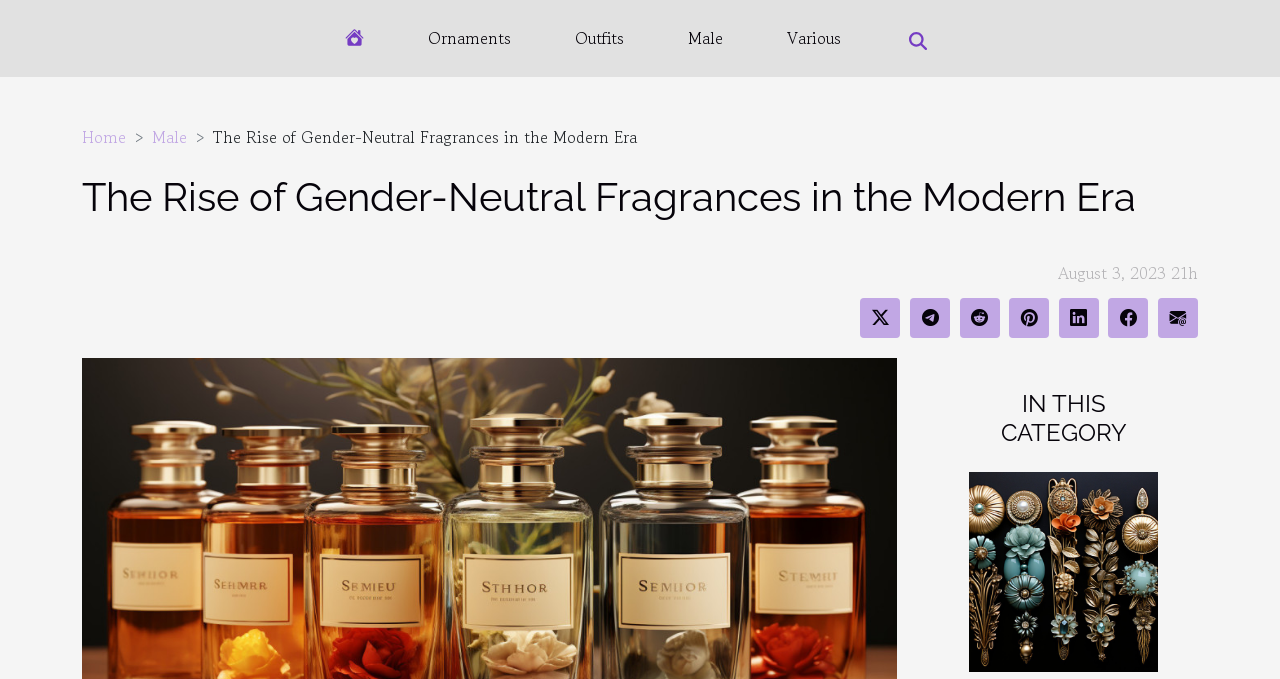Locate the bounding box coordinates of the element that needs to be clicked to carry out the instruction: "Search for something". The coordinates should be given as four float numbers ranging from 0 to 1, i.e., [left, top, right, bottom].

[0.7, 0.03, 0.737, 0.083]